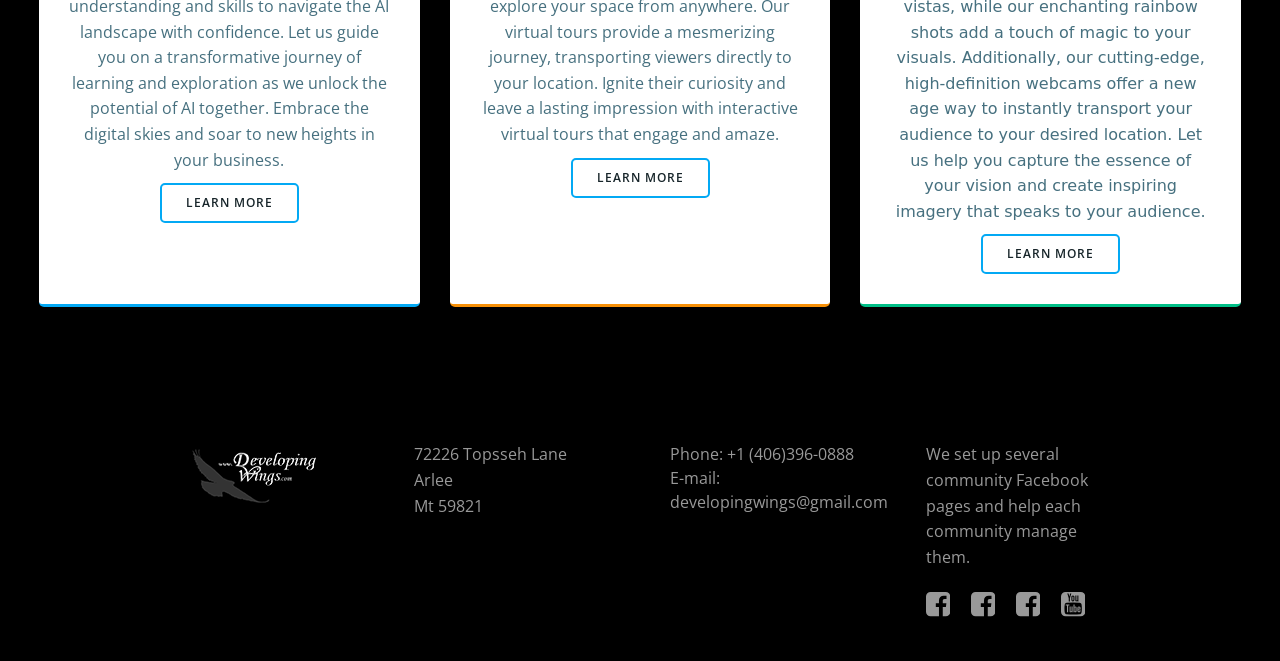Answer the question in one word or a short phrase:
What is the address of Developing Wings?

72226 Topsseh Lane, Arlee, Mt 59821